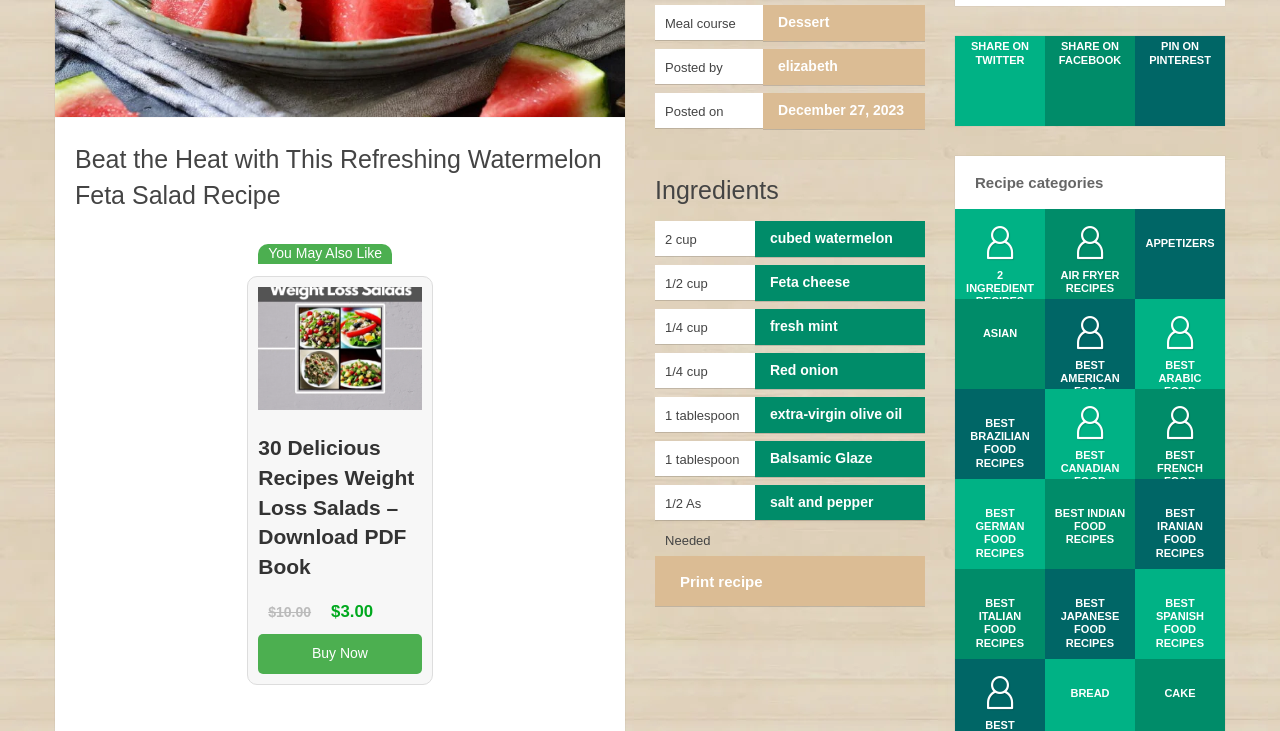Find the bounding box of the web element that fits this description: "Air Fryer Recipes".

[0.816, 0.286, 0.887, 0.409]